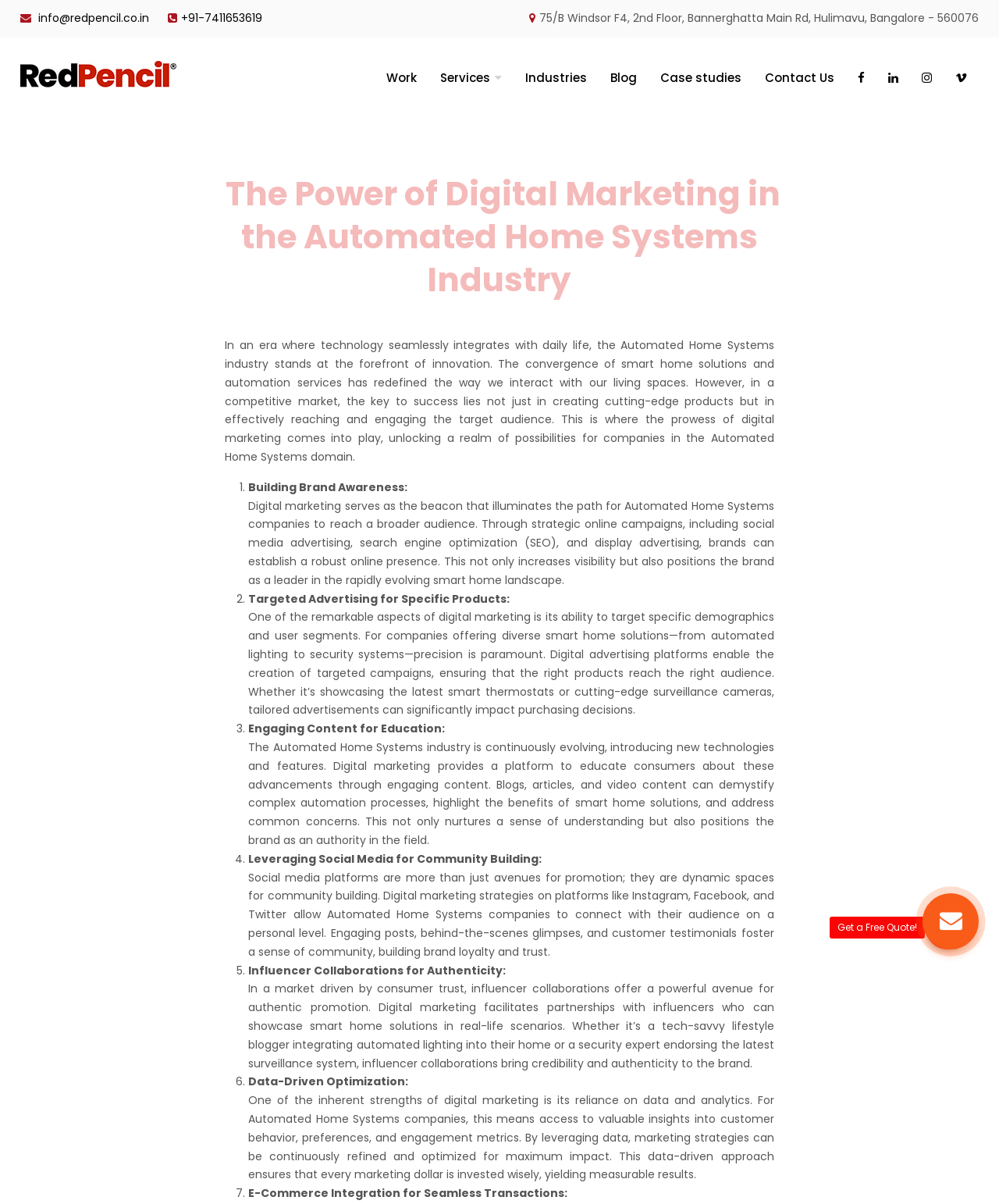Use a single word or phrase to respond to the question:
What is the purpose of digital marketing in the Automated Home Systems industry?

To reach and engage the target audience